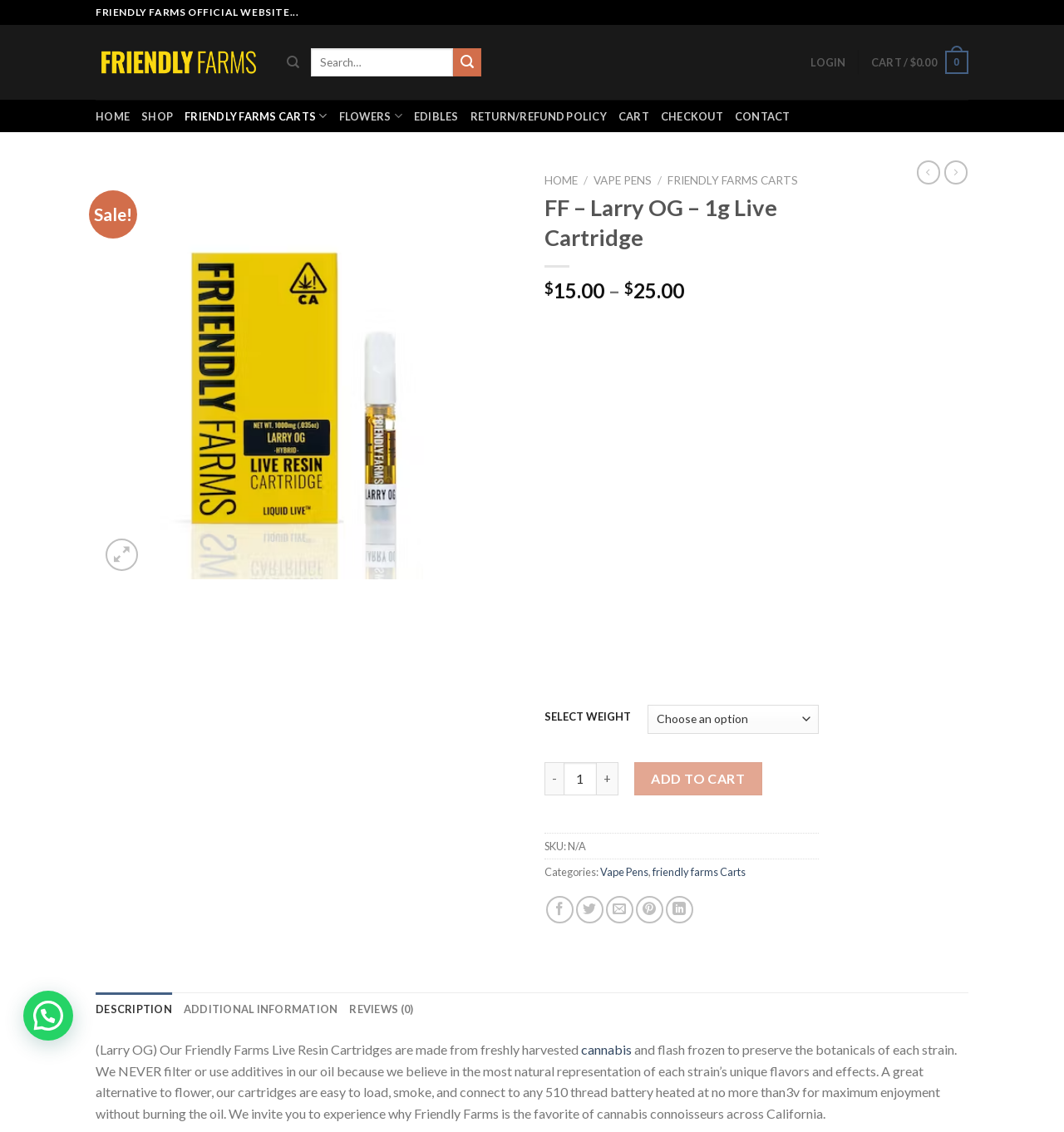Determine the bounding box coordinates of the section to be clicked to follow the instruction: "Search for products". The coordinates should be given as four float numbers between 0 and 1, formatted as [left, top, right, bottom].

[0.292, 0.043, 0.453, 0.067]